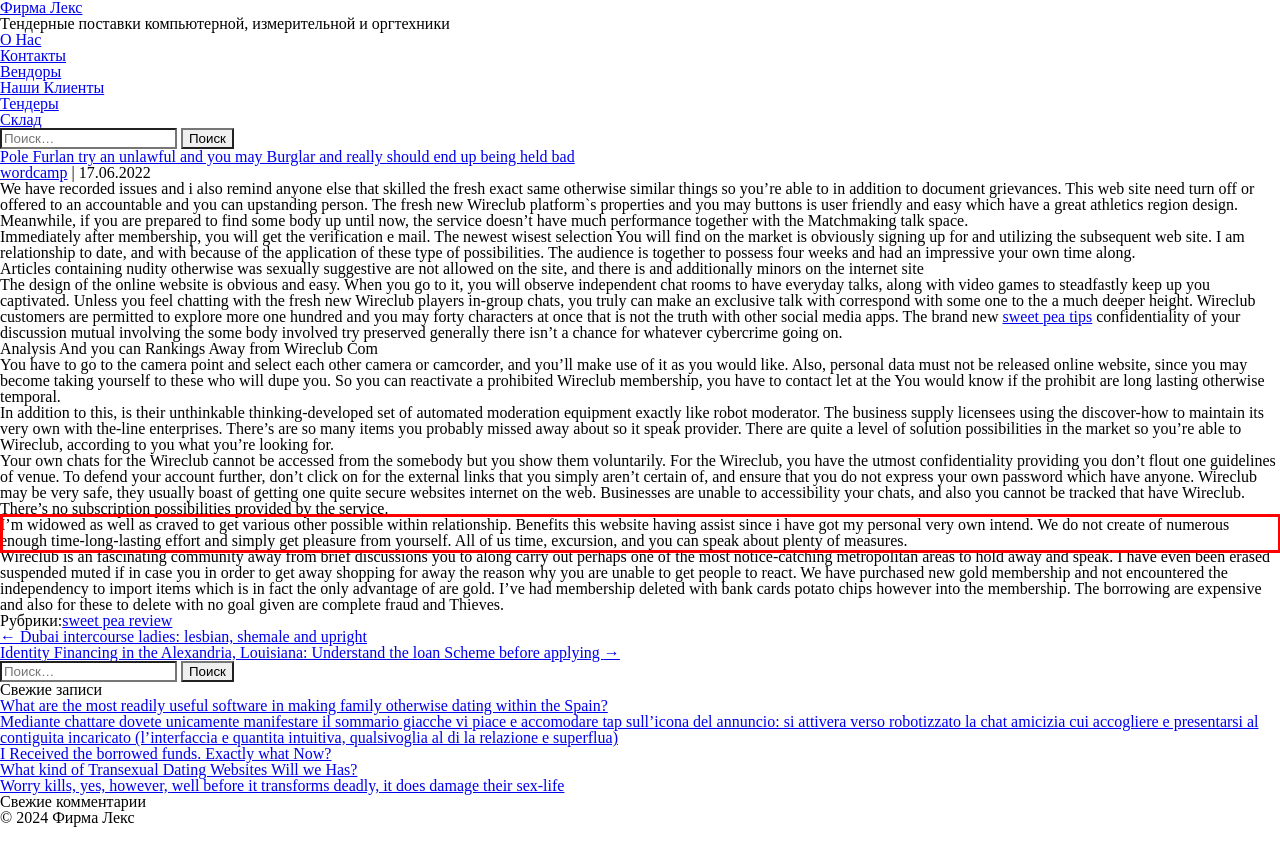Look at the provided screenshot of the webpage and perform OCR on the text within the red bounding box.

I’m widowed as well as craved to get various other possible within relationship. Benefits this website having assist since i have got my personal very own intend. We do not create of numerous enough time-long-lasting effort and simply get pleasure from yourself. All of us time, excursion, and you can speak about plenty of measures.